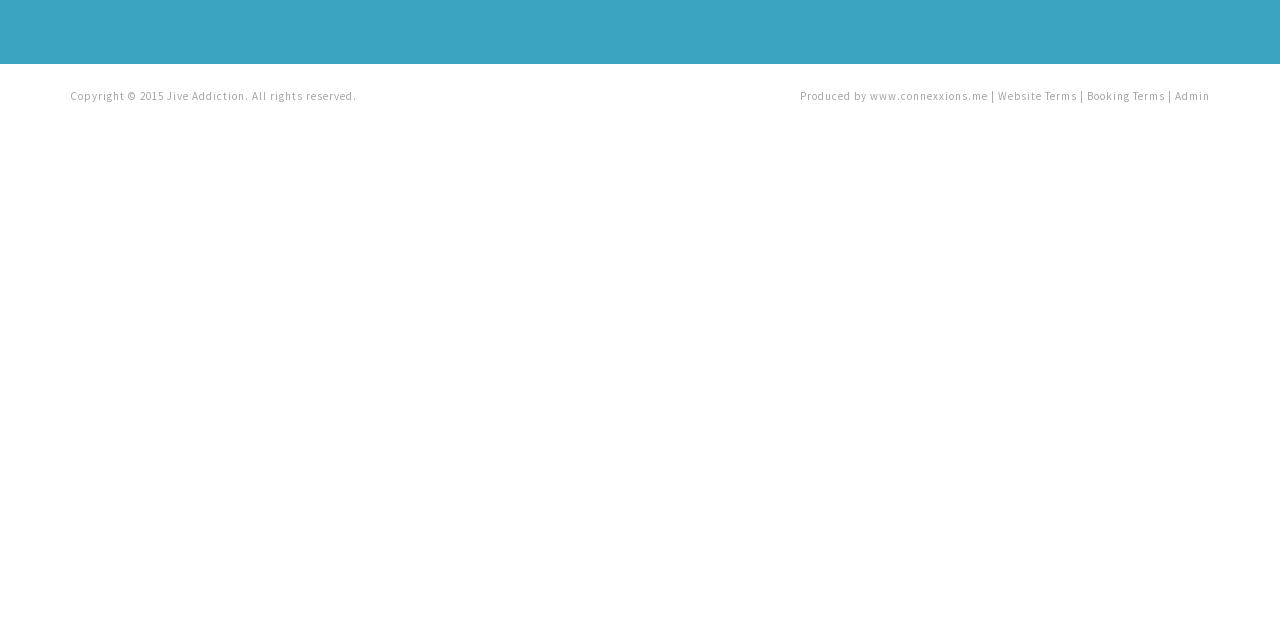Identify the bounding box coordinates for the UI element described by the following text: "Quote". Provide the coordinates as four float numbers between 0 and 1, in the format [left, top, right, bottom].

None